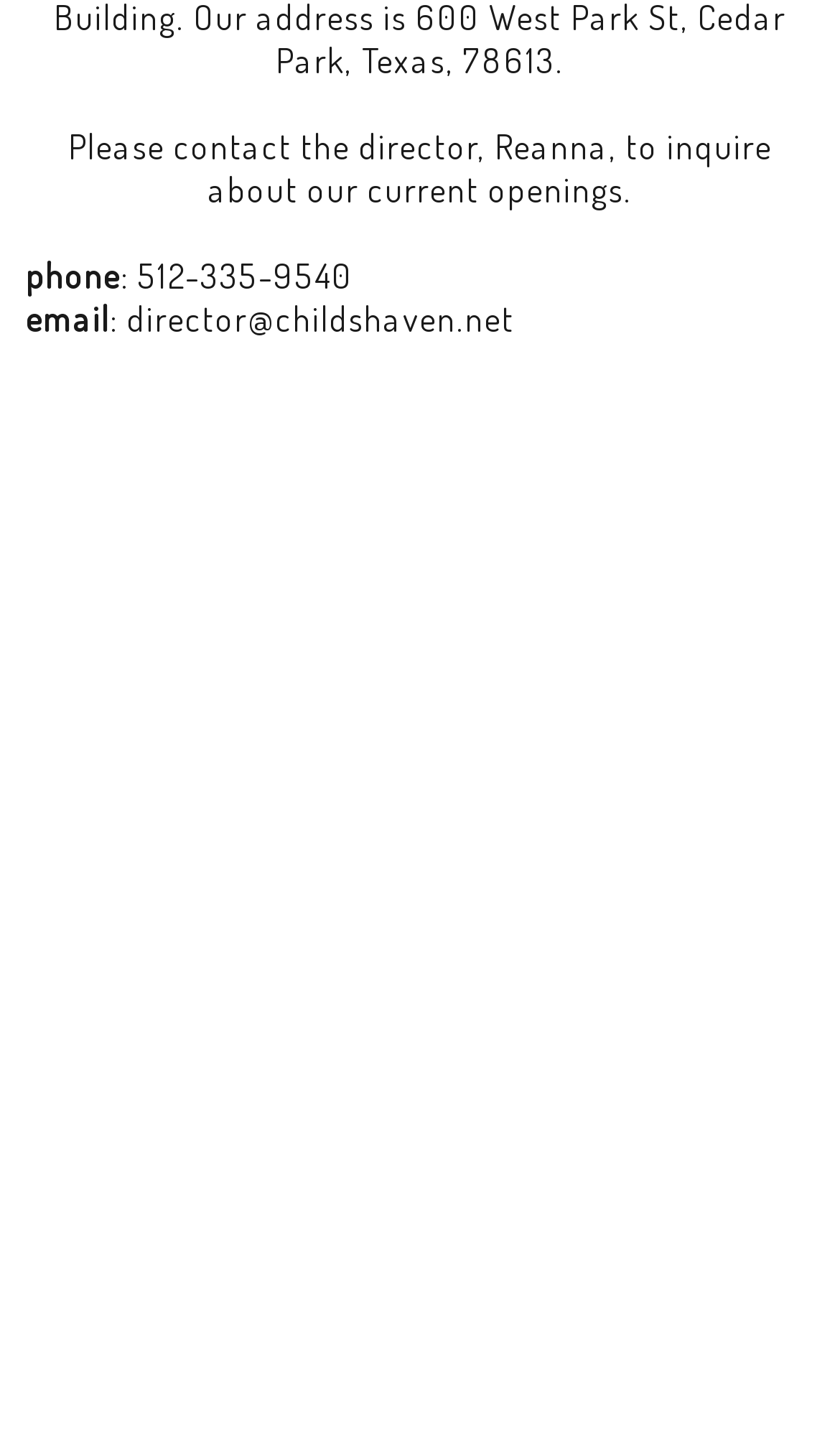What is the email address to contact the director?
Please describe in detail the information shown in the image to answer the question.

The email address can be found in the text 'email director@childshaven.net' which is located below the phone number.